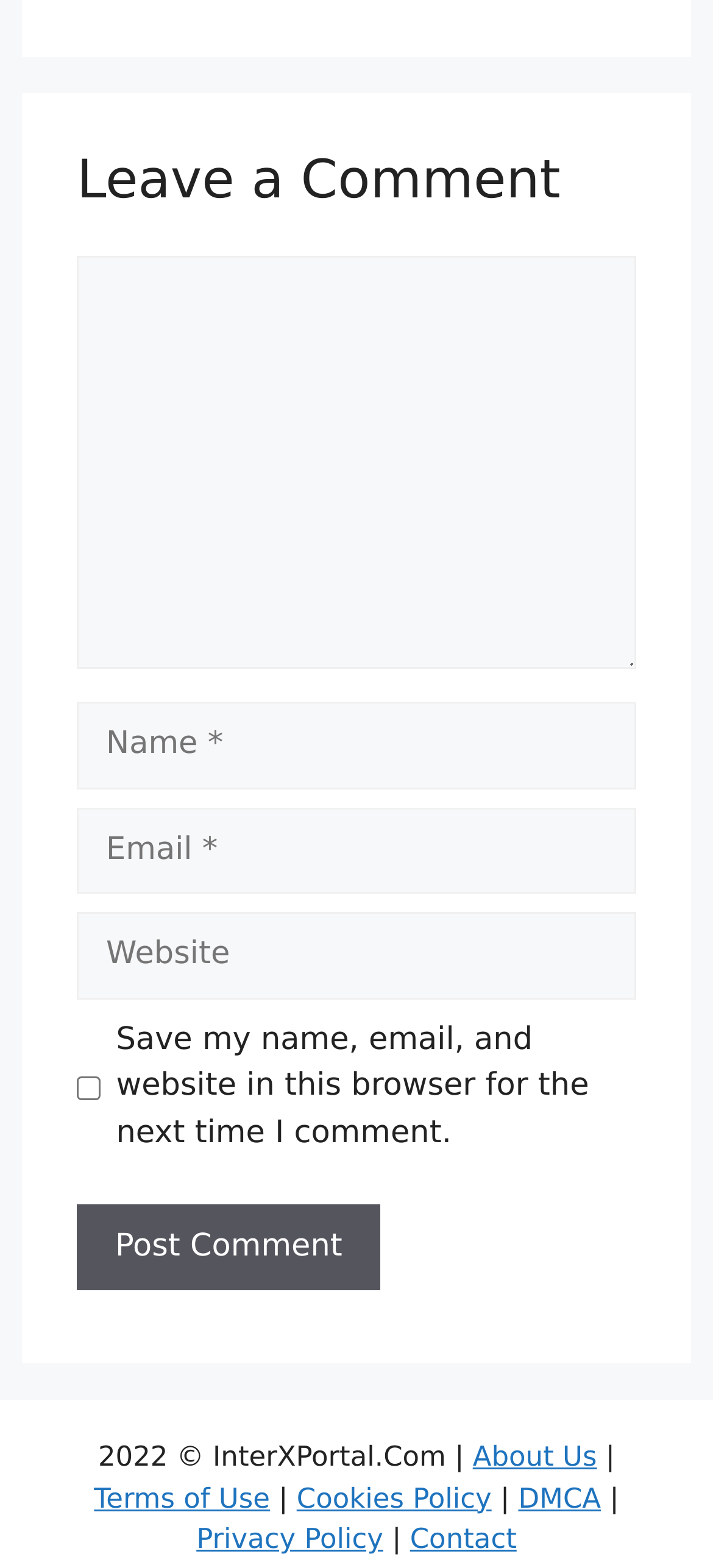Using the details from the image, please elaborate on the following question: What are the available links at the bottom of the page?

The bottom of the page contains several links, including 'About Us', 'Terms of Use', 'Cookies Policy', 'DMCA', 'Privacy Policy', and 'Contact', which provide additional information about the website and its policies.